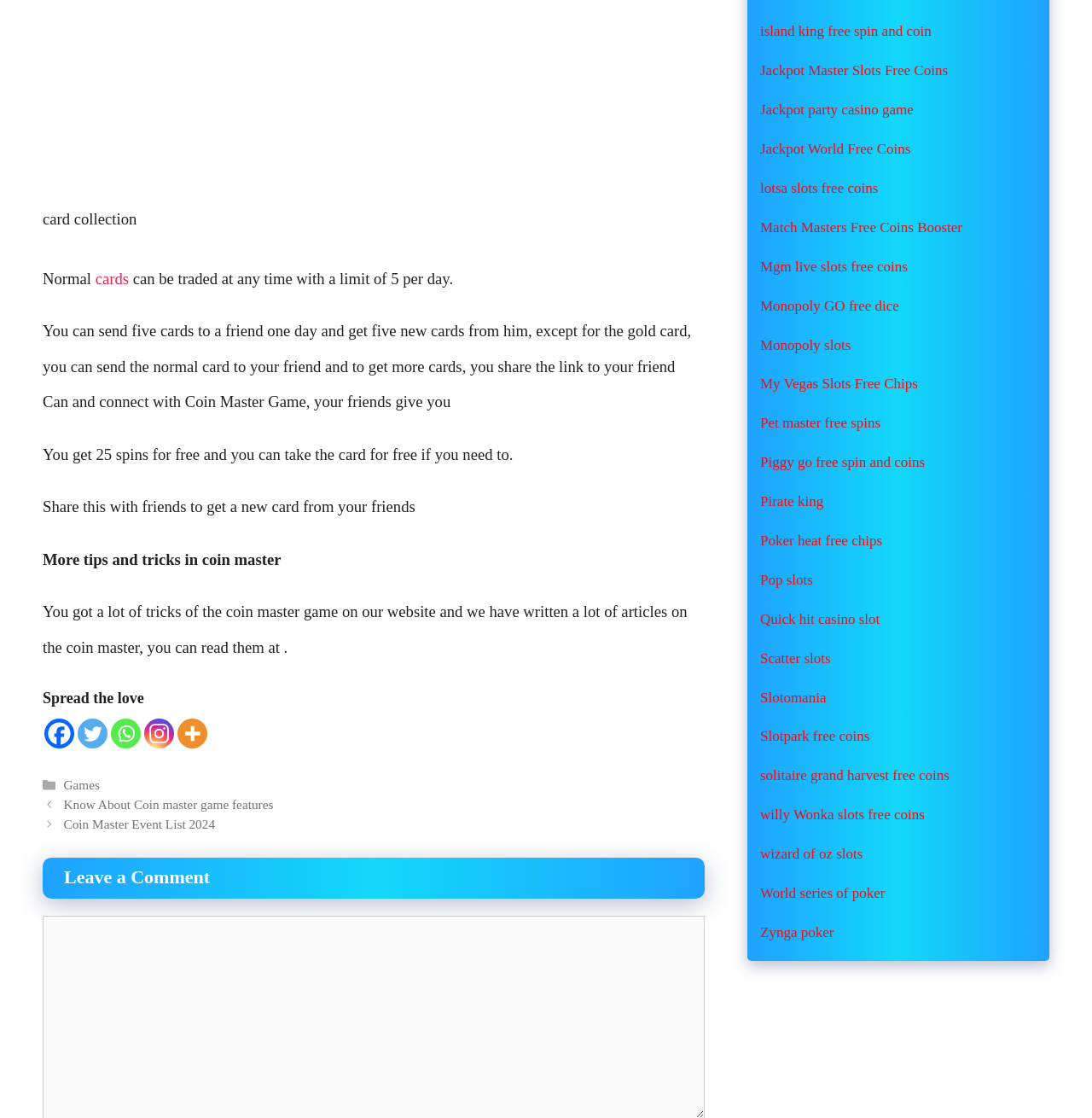Identify the bounding box coordinates of the element that should be clicked to fulfill this task: "Go to the 'Tech' category". The coordinates should be provided as four float numbers between 0 and 1, i.e., [left, top, right, bottom].

None